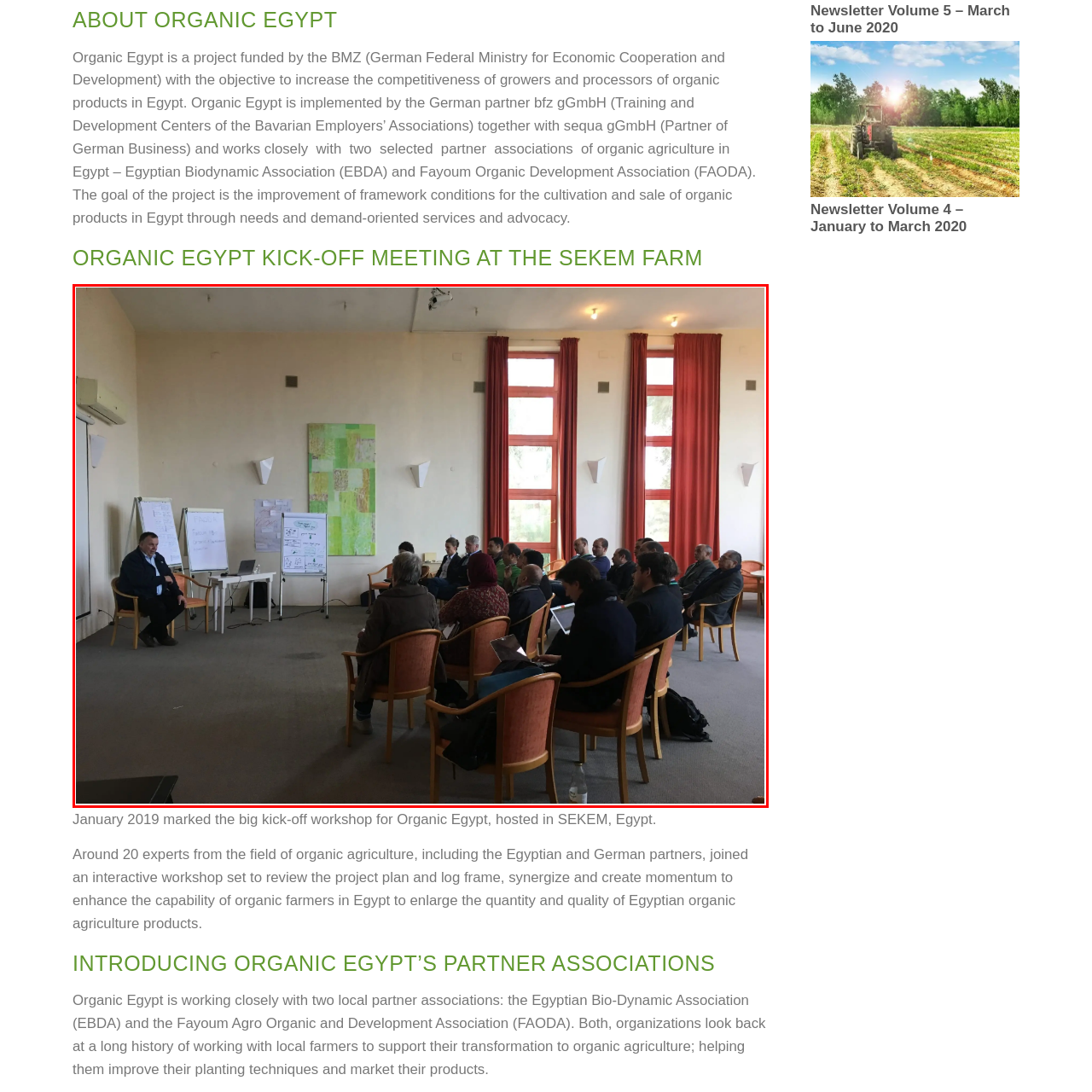What is the purpose of the meeting?
Direct your attention to the image marked by the red bounding box and answer the question with a single word or phrase.

To review the project plan